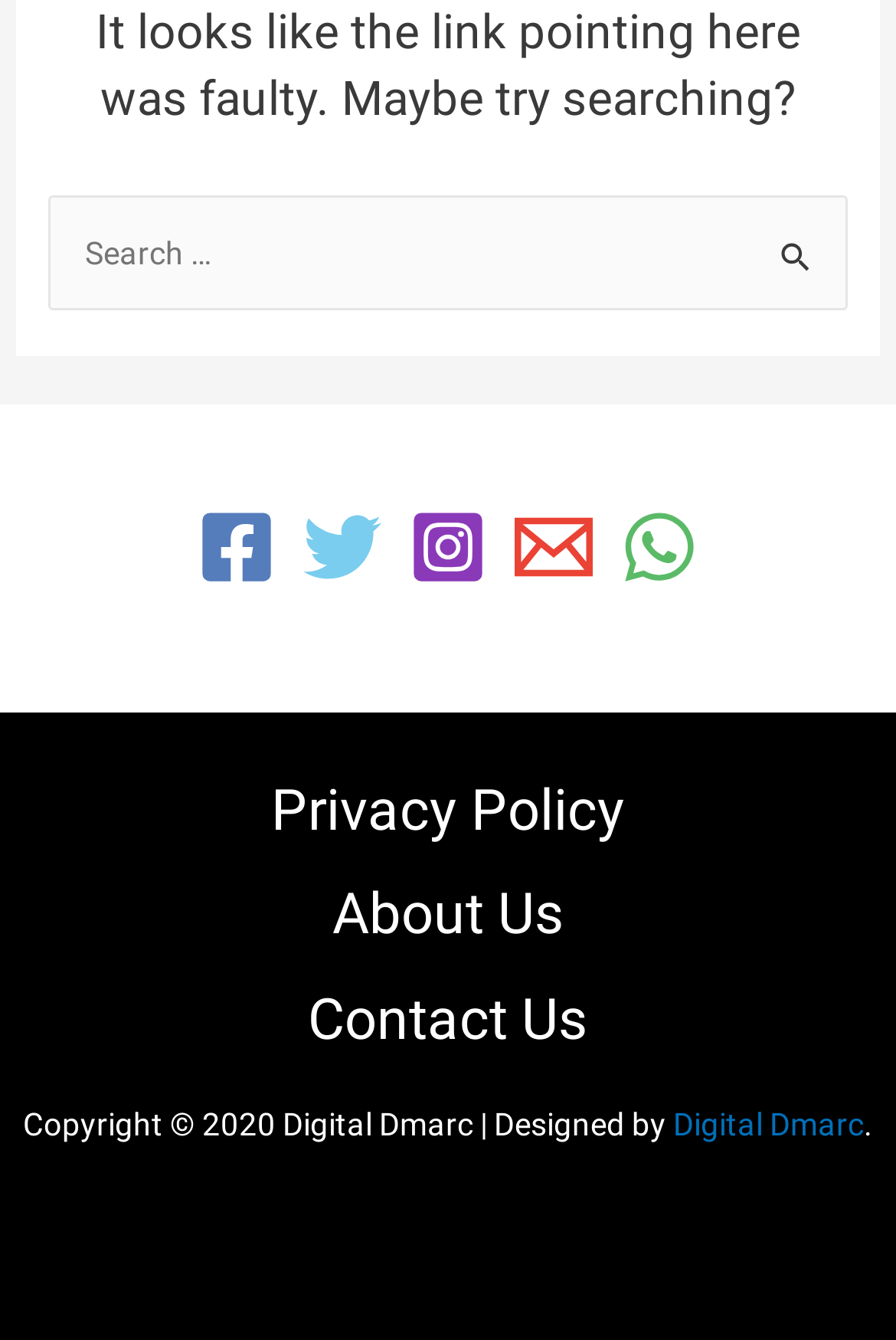Show the bounding box coordinates for the HTML element as described: "5. Sic!".

None